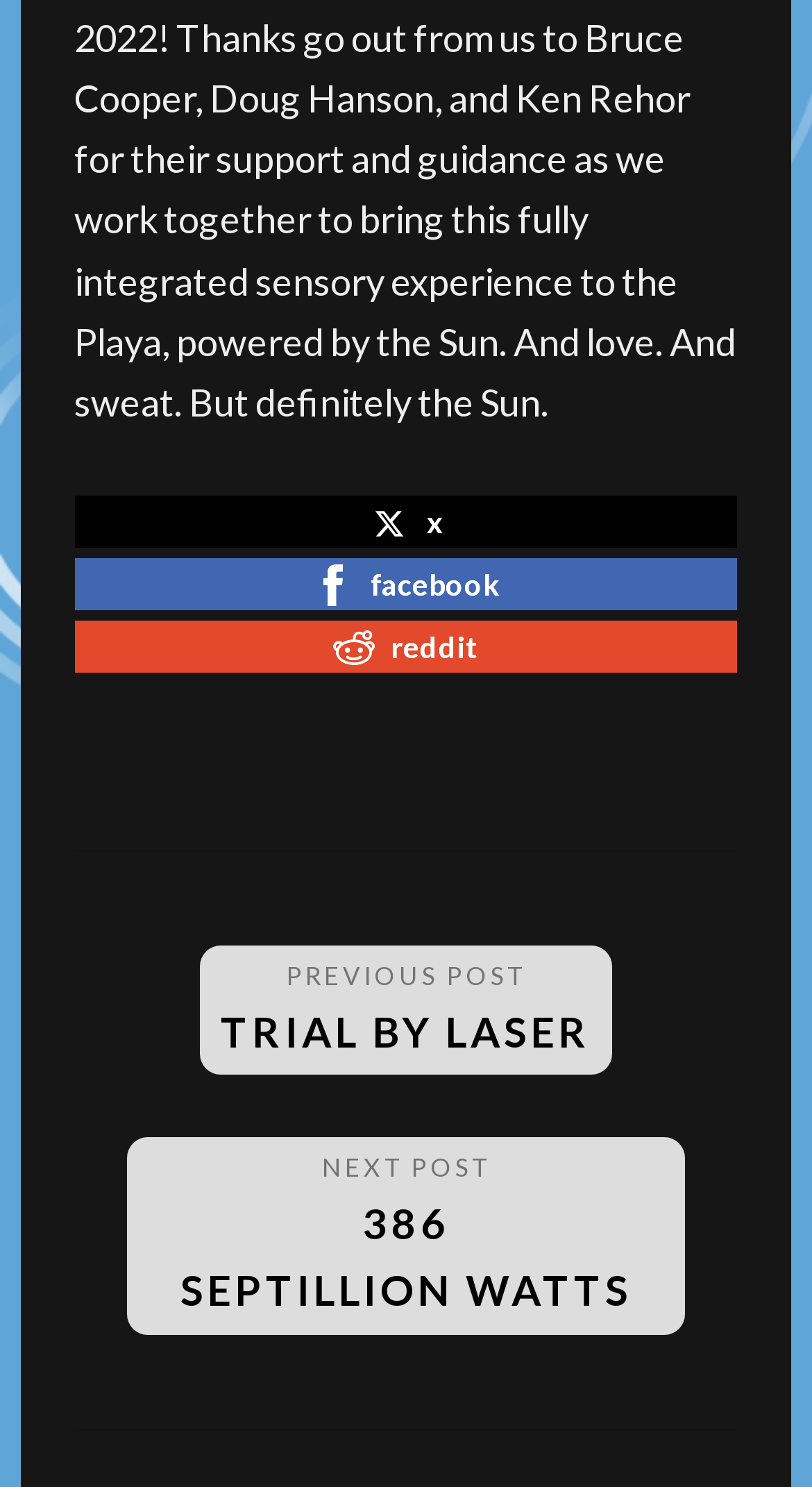Bounding box coordinates must be specified in the format (top-left x, top-left y, bottom-right x, bottom-right y). All values should be floating point numbers between 0 and 1. What are the bounding box coordinates of the UI element described as: Trial by Laser

[0.246, 0.636, 0.754, 0.723]